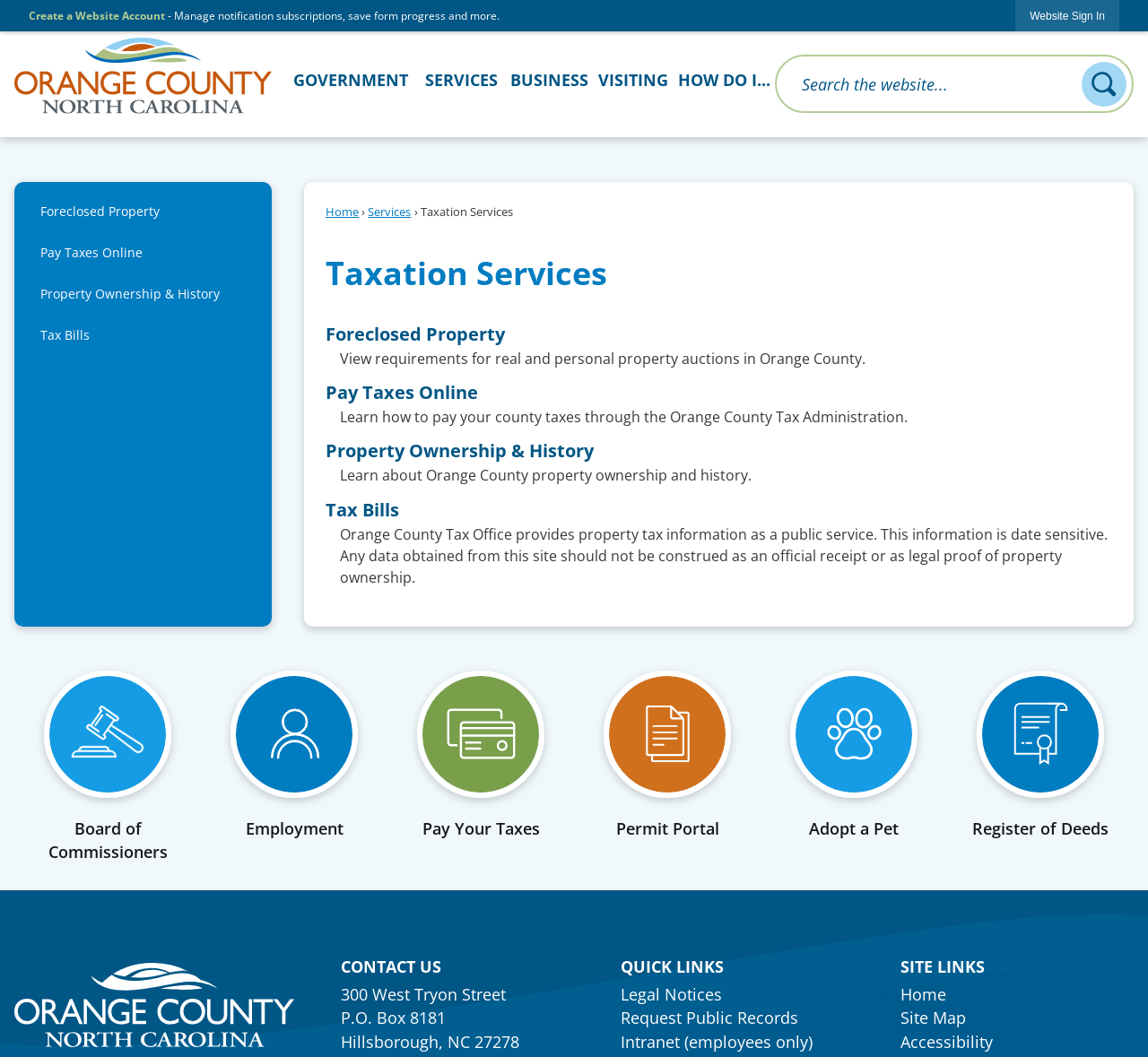Please reply with a single word or brief phrase to the question: 
What is the purpose of the 'Create a Website Account' button?

To create an account